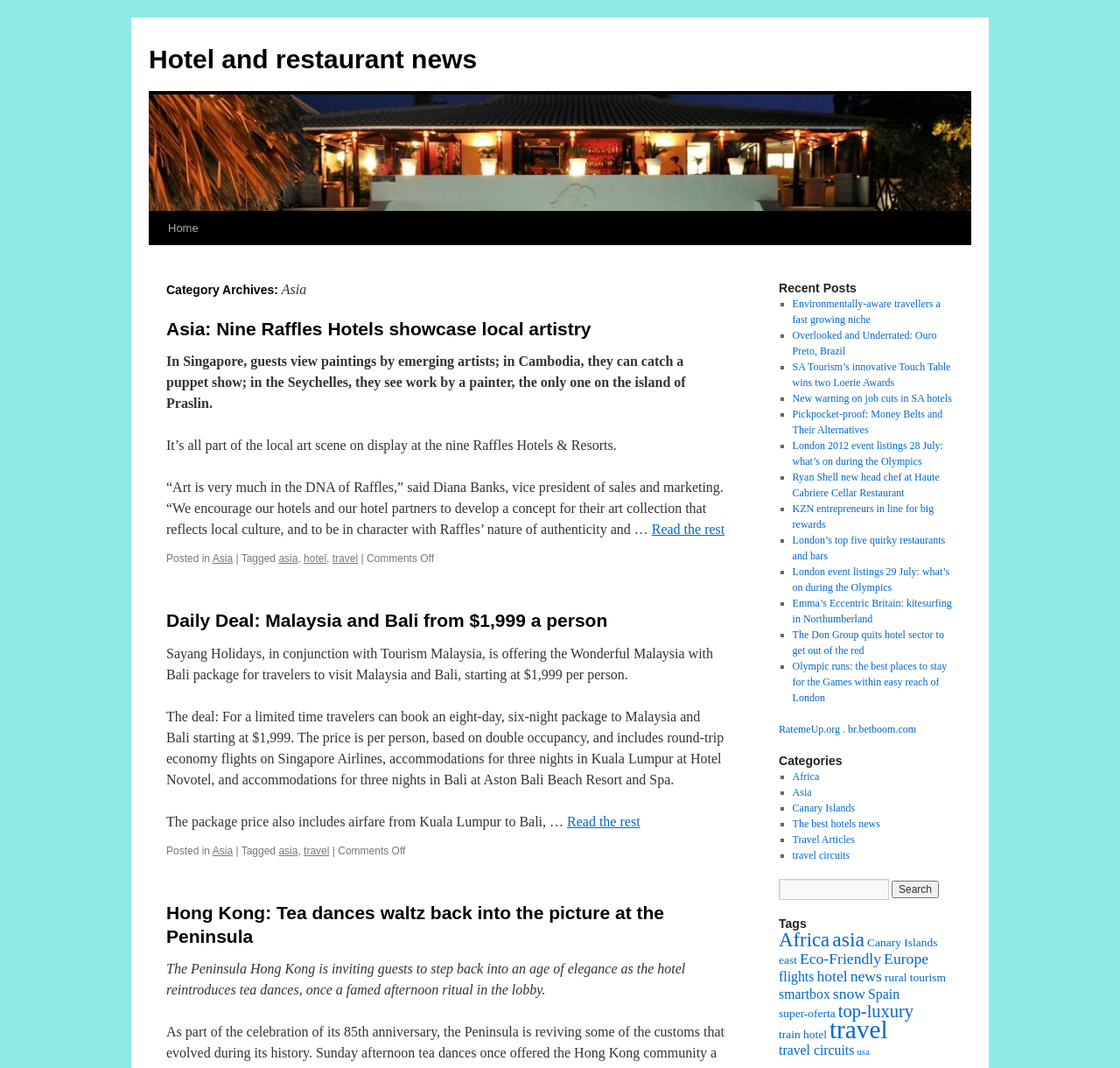Please identify the webpage's heading and generate its text content.

Category Archives: Asia